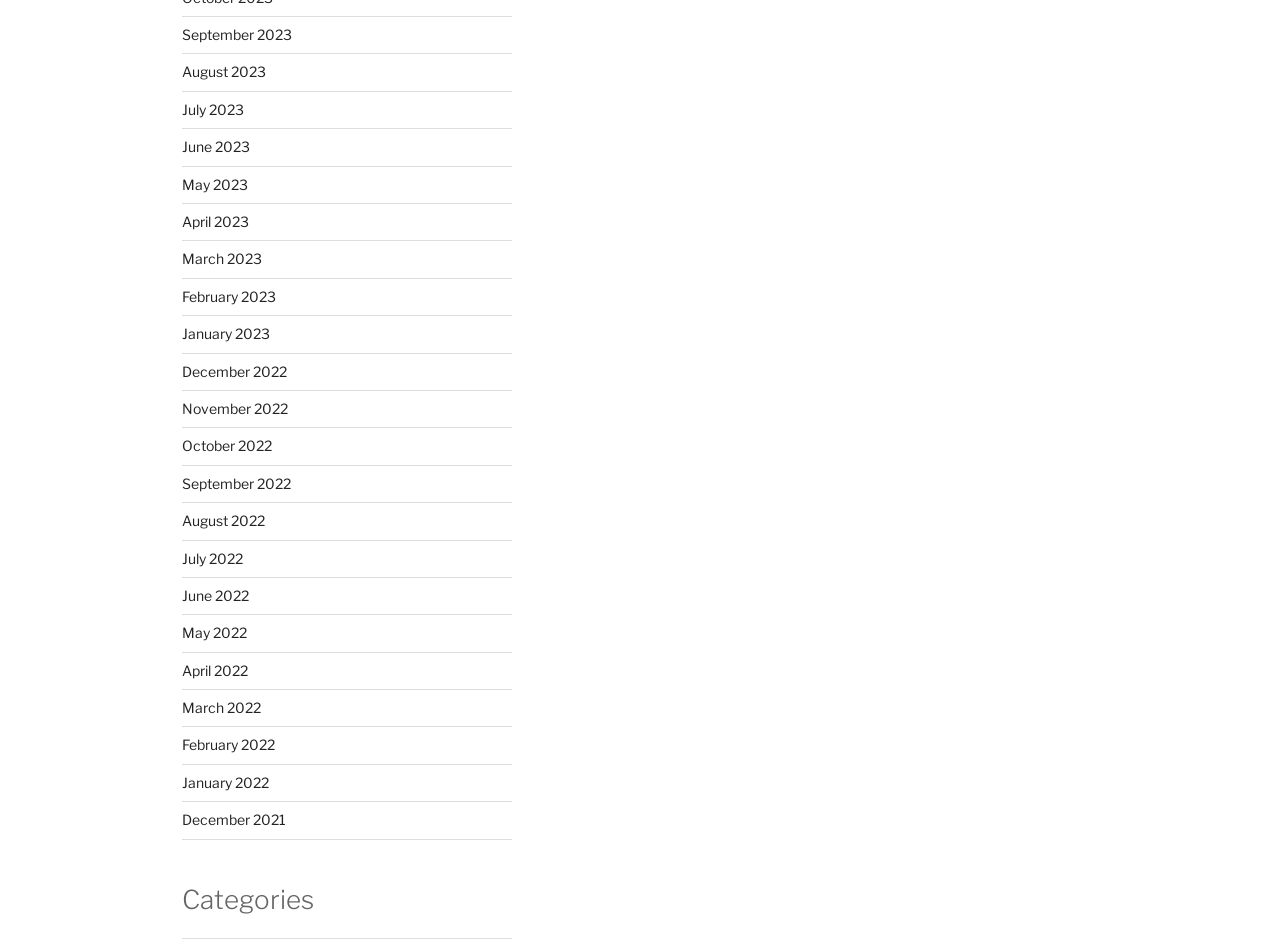Find the bounding box coordinates of the element to click in order to complete the given instruction: "view September 2023."

[0.142, 0.028, 0.228, 0.045]